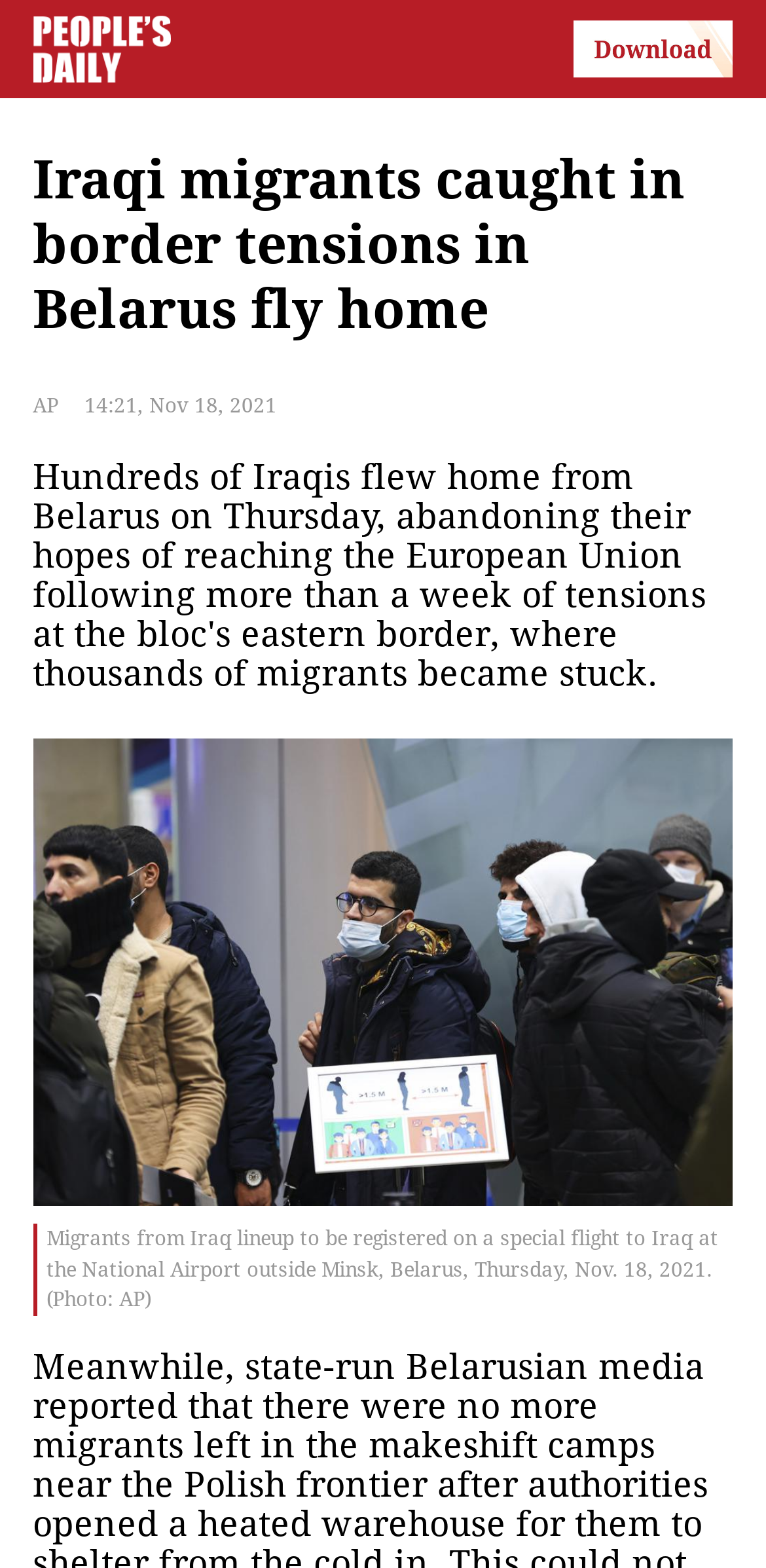Based on the visual content of the image, answer the question thoroughly: Where are the migrants from?

I found the answer by looking at the title of the article, which says 'Iraqi migrants caught in border tensions in Belarus fly home'. This indicates that the migrants are from Iraq.